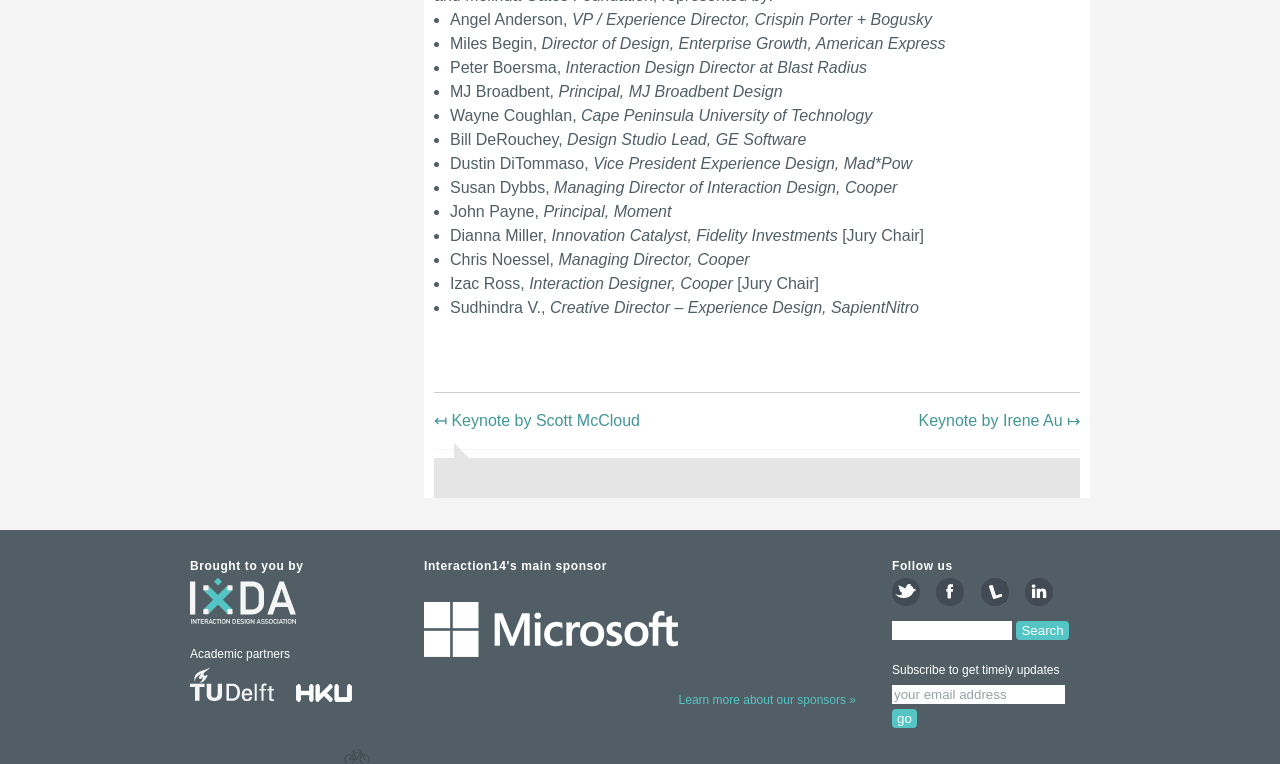Determine the bounding box coordinates for the area you should click to complete the following instruction: "Follow us on Twitter".

[0.697, 0.756, 0.719, 0.793]